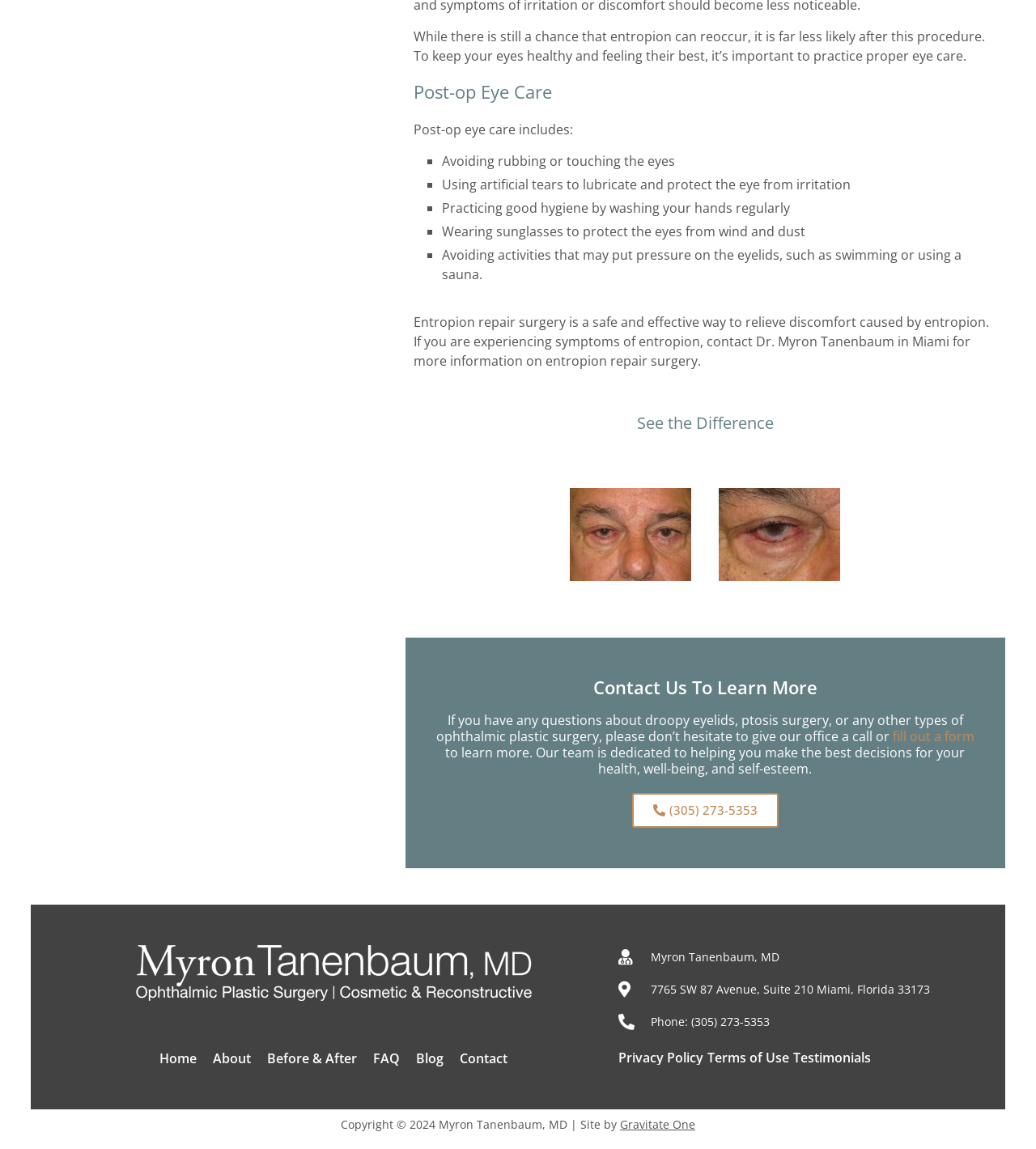What is the purpose of entropion repair surgery?
Offer a detailed and exhaustive answer to the question.

According to the webpage, entropion repair surgery is a safe and effective way to relieve discomfort caused by entropion, which suggests that the purpose of the surgery is to alleviate the discomfort associated with the condition.